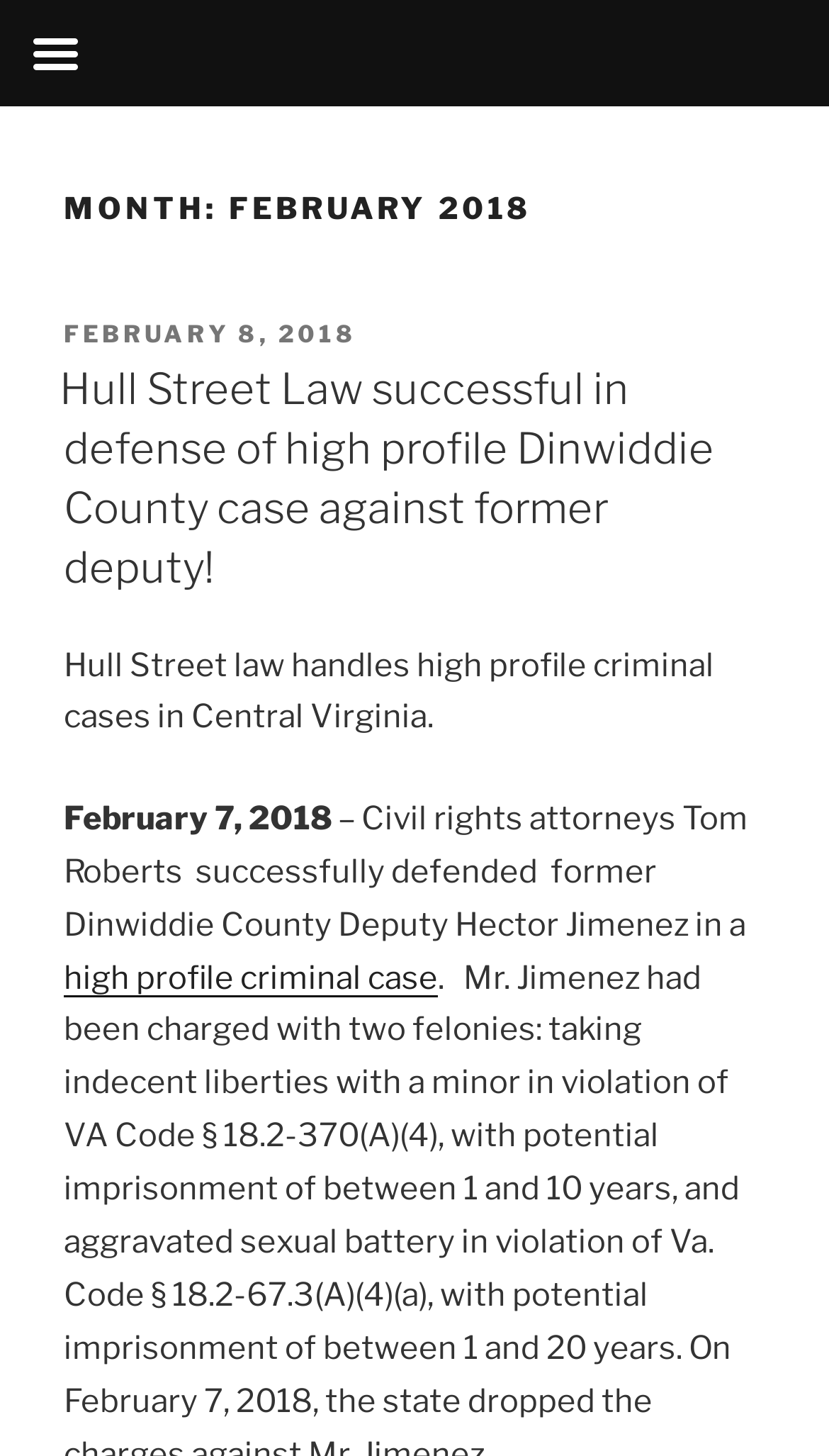Locate the heading on the webpage and return its text.

MONTH: FEBRUARY 2018